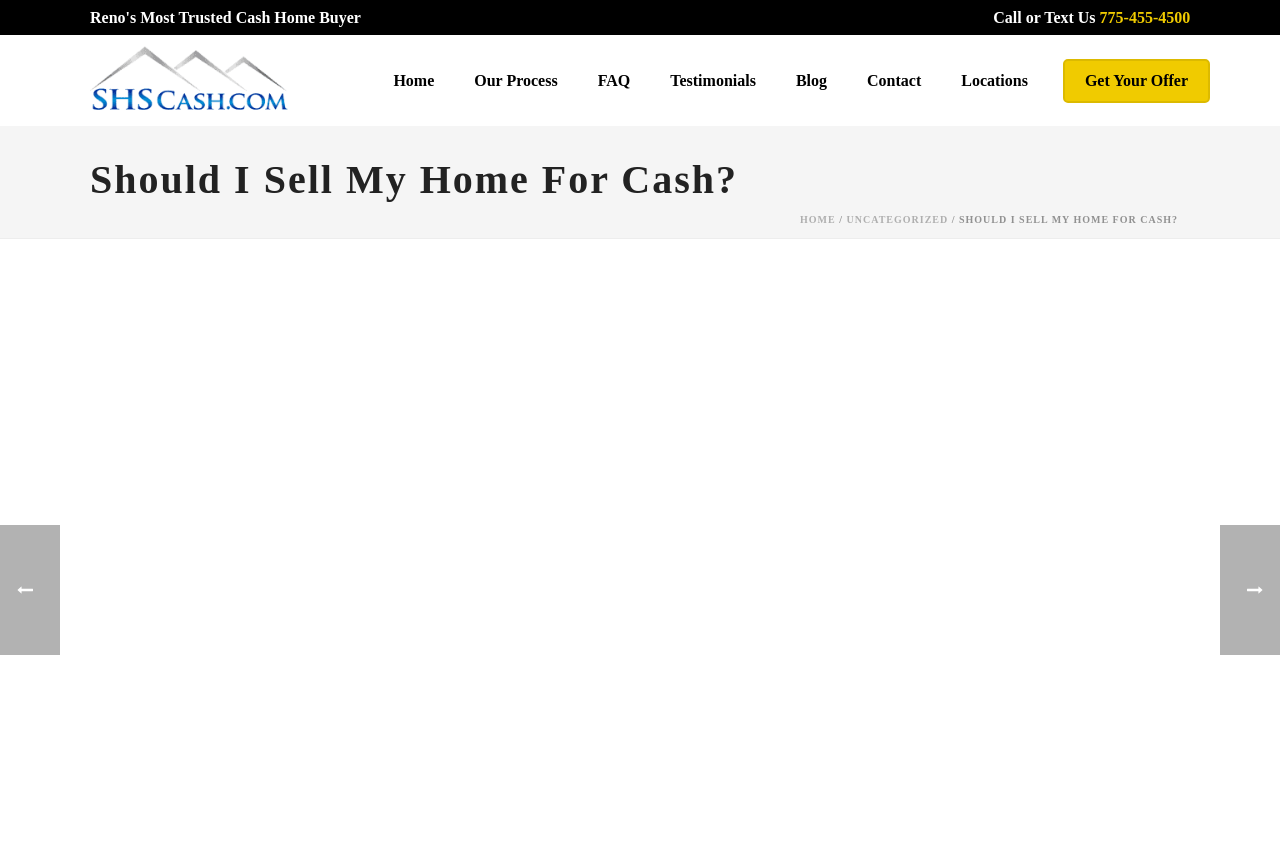Answer the question below using just one word or a short phrase: 
What is the main topic of the webpage?

Selling home for cash